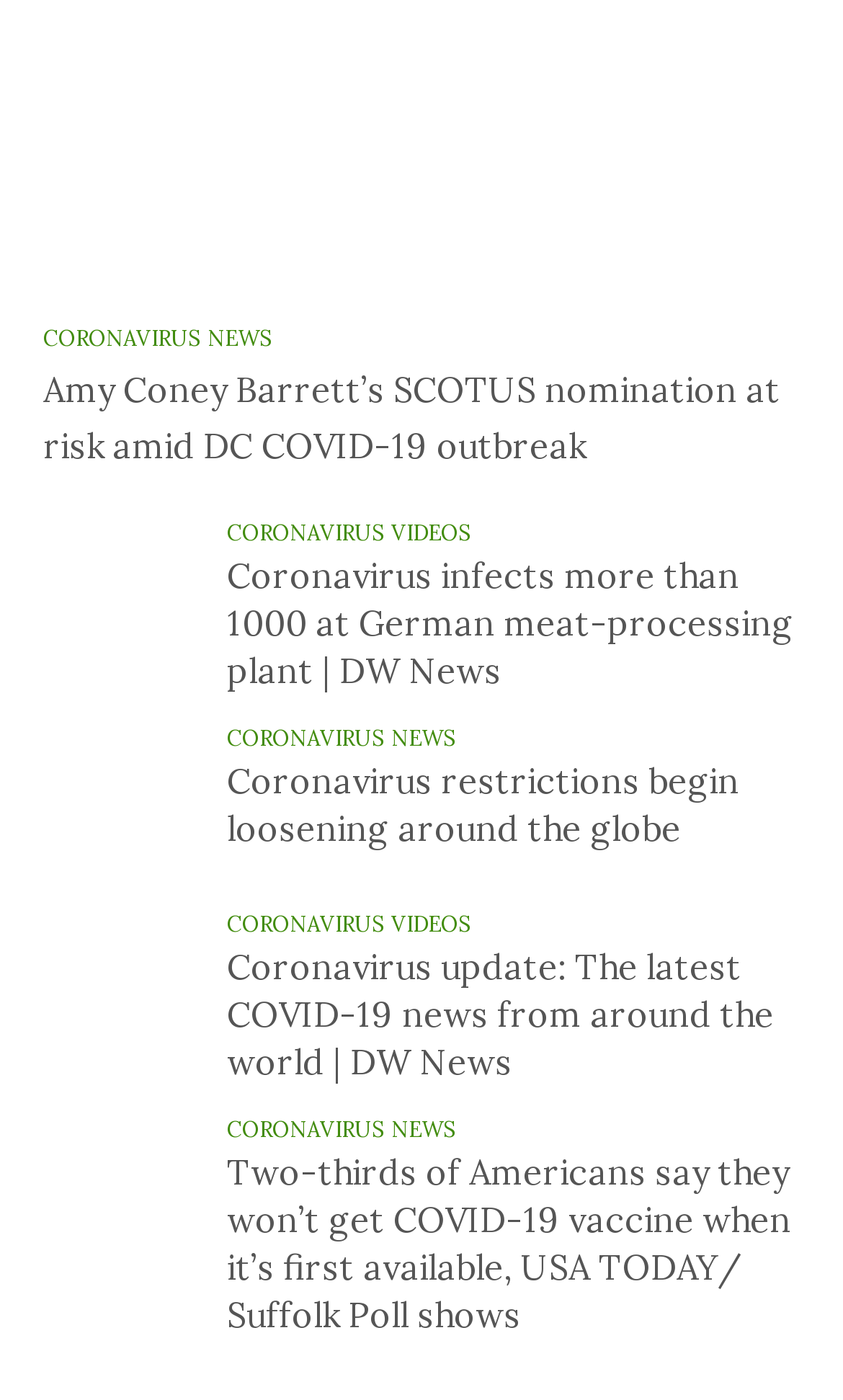Is there a video section on this page?
Look at the image and answer with only one word or phrase.

Yes